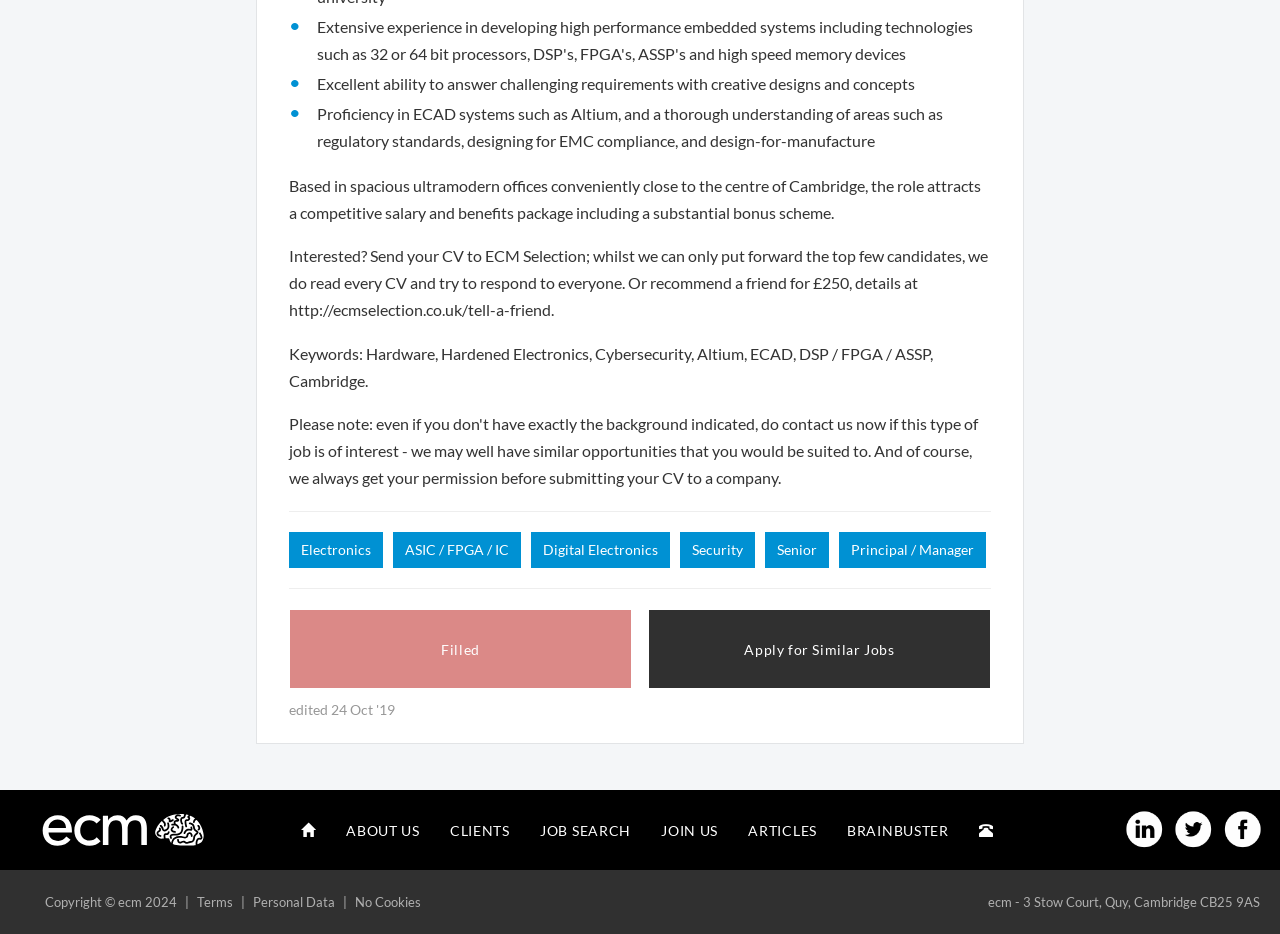Determine the bounding box coordinates for the area that should be clicked to carry out the following instruction: "Click the 'Contact' link".

[0.753, 0.863, 0.788, 0.917]